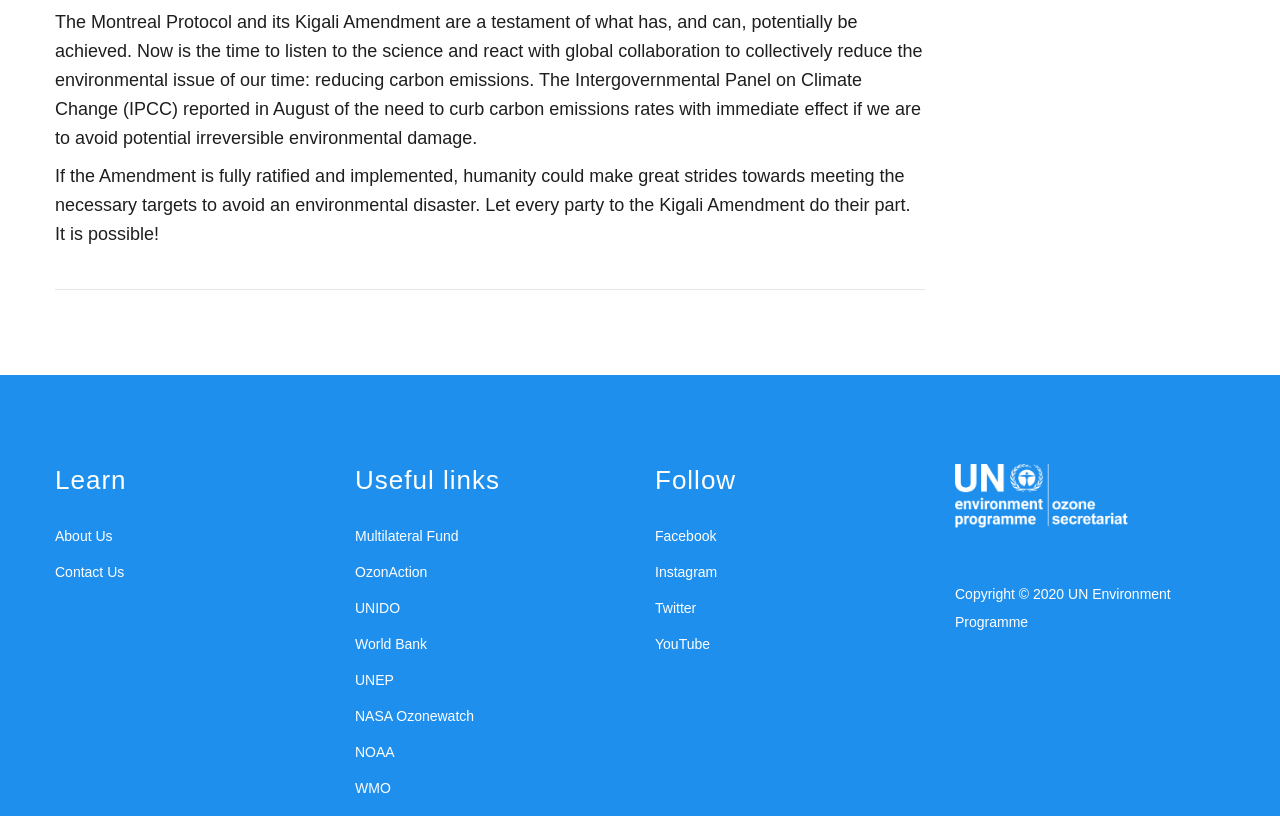Locate the bounding box coordinates of the clickable region to complete the following instruction: "Follow on Facebook."

[0.512, 0.647, 0.56, 0.667]